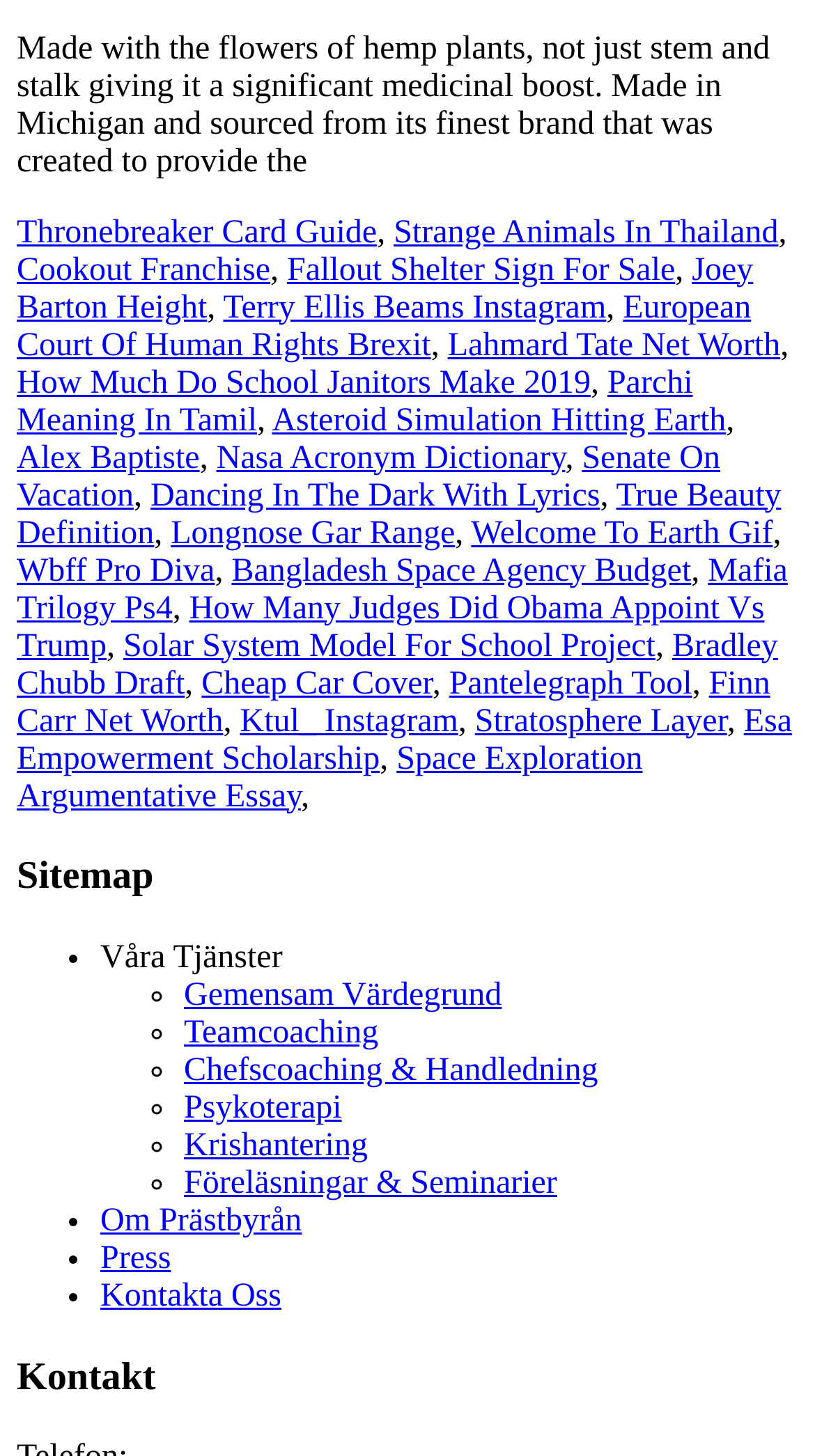Find the bounding box coordinates for the HTML element described as: "Welcome To Earth Gif". The coordinates should consist of four float values between 0 and 1, i.e., [left, top, right, bottom].

[0.578, 0.354, 0.948, 0.378]